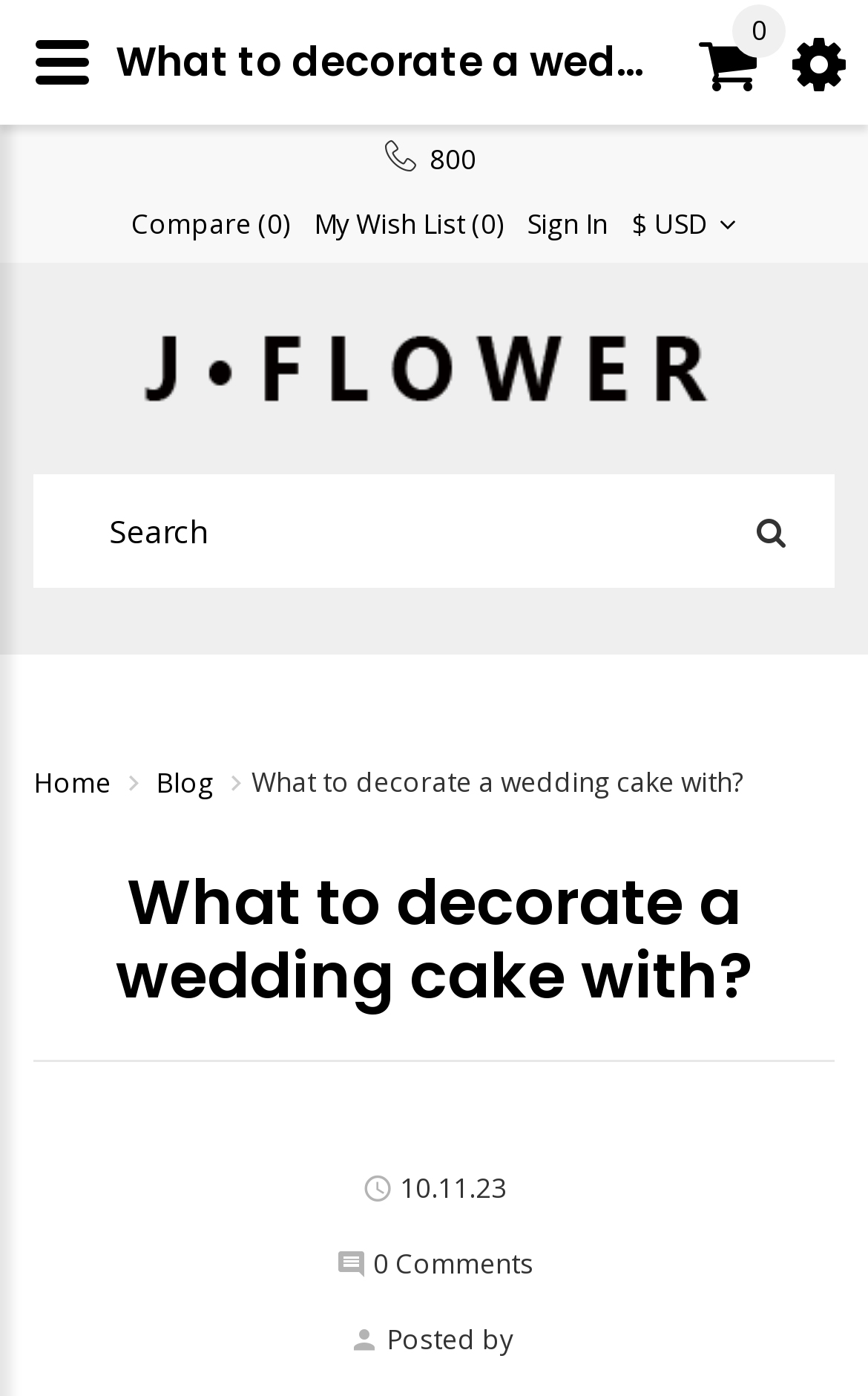Identify the bounding box coordinates of the region that should be clicked to execute the following instruction: "Compare".

[0.151, 0.15, 0.333, 0.172]